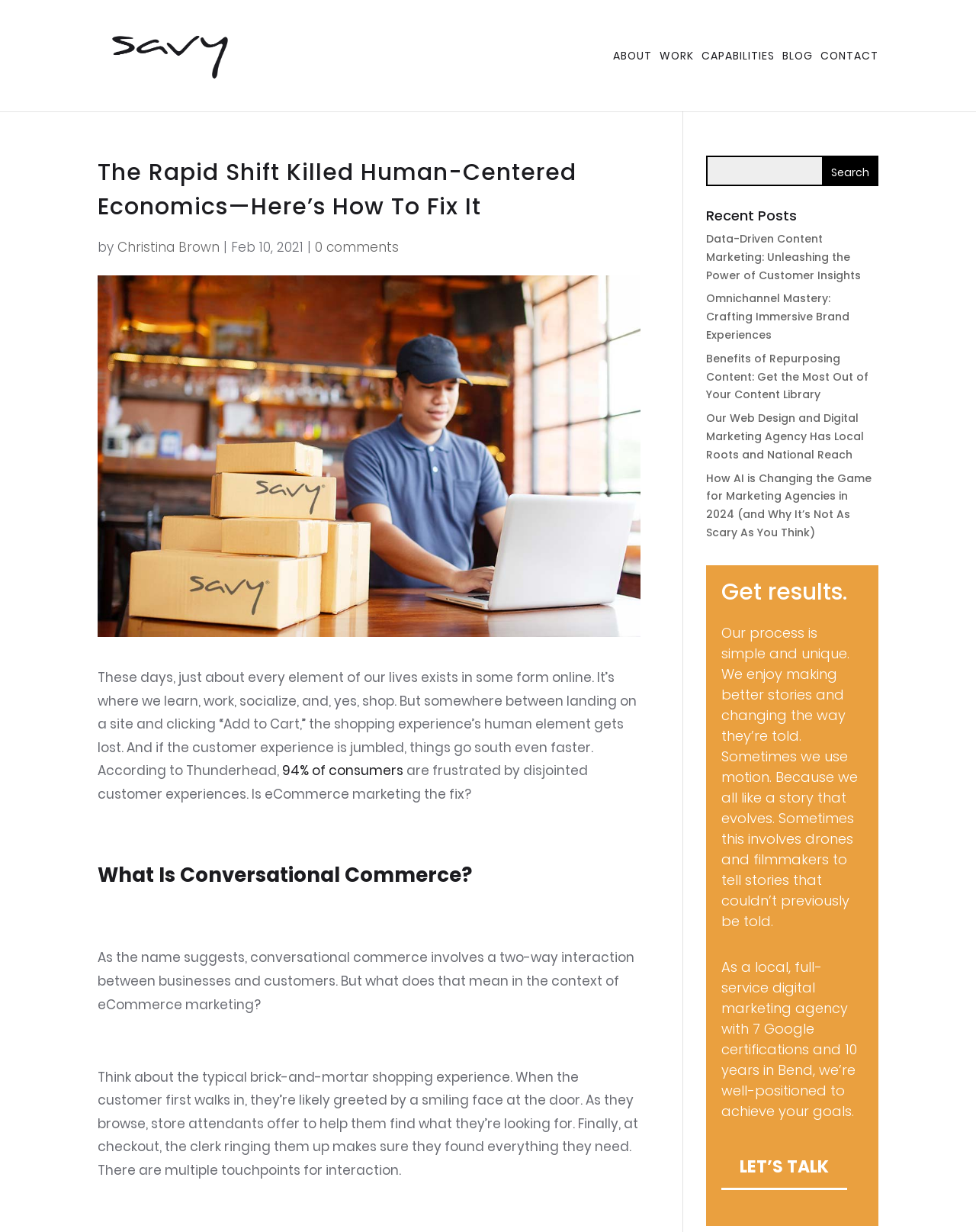What is the topic of the article?
From the screenshot, supply a one-word or short-phrase answer.

eCommerce marketing